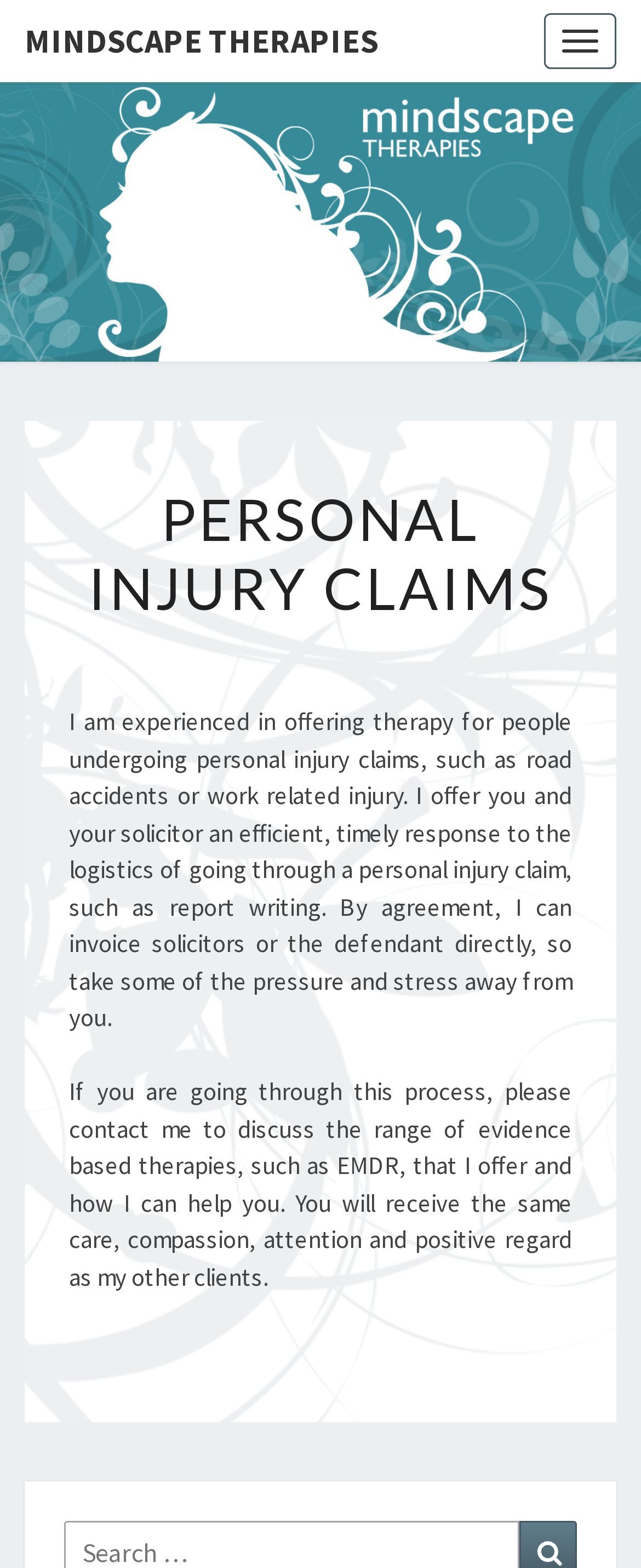Who can be invoiced directly?
With the help of the image, please provide a detailed response to the question.

According to the text on the webpage, by agreement, the therapist can invoice solicitors or the defendant directly, which takes some pressure and stress away from the client.